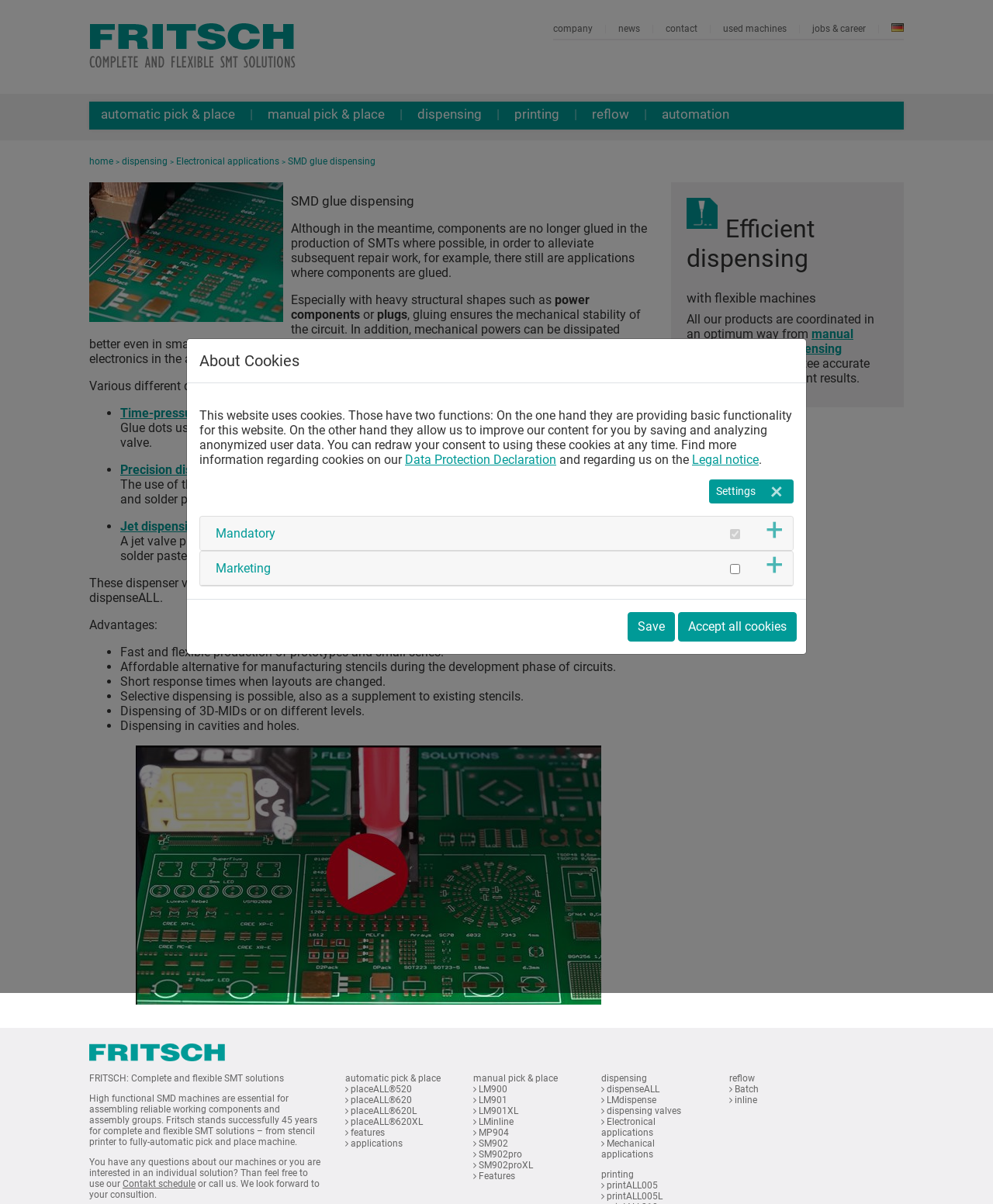Provide a thorough description of the webpage's content and layout.

The webpage is about SMD glue dispensing, with a focus on Fritsch SMT solutions. At the top, there is a logo image of Fritsch SMT, followed by a navigation menu with links to "company", "news", "contact", "used machines", "jobs & career", and "Deutsch". Below the navigation menu, there are two columns of links, with the left column featuring links to "automatic pick & place", "manual pick & place", "dispensing", "printing", "reflow", and "automation", and the right column featuring links to "home", "dispensing", and "Electronical applications".

The main content of the webpage is divided into sections, with headings and paragraphs of text. The first section has a heading "SMD glue dispensing" and describes the importance of gluing components in SMT production, especially for heavy structural shapes and power components. The section also mentions the benefits of using dispenser valves, including mechanical stability and better dissipation of mechanical powers.

The next section lists different types of dispenser valves, including time-pressure dispenser valve, precision dispenser valve, and jet dispensing valve, with brief descriptions of each. The section also mentions that these valves can be integrated into all placeALL Pick & Place machines and in dispenseALL.

The following section highlights the advantages of using these dispenser valves, including fast and flexible production, affordable alternative for manufacturing stencils, short response times, selective dispensing, and dispensing in cavities and holes.

There are two images on the page, one above the section on dispenser valves and another at the bottom of the page. The images appear to be related to the products or machines mentioned on the page.

The final sections of the webpage feature headings "Efficient dispensing with flexible machines" and "FRITSCH: Complete and flexible SMT solutions", with text describing the company's products and solutions. There is also a call-to-action section with a link to "Contakt schedule" and an invitation to contact the company for consultation.